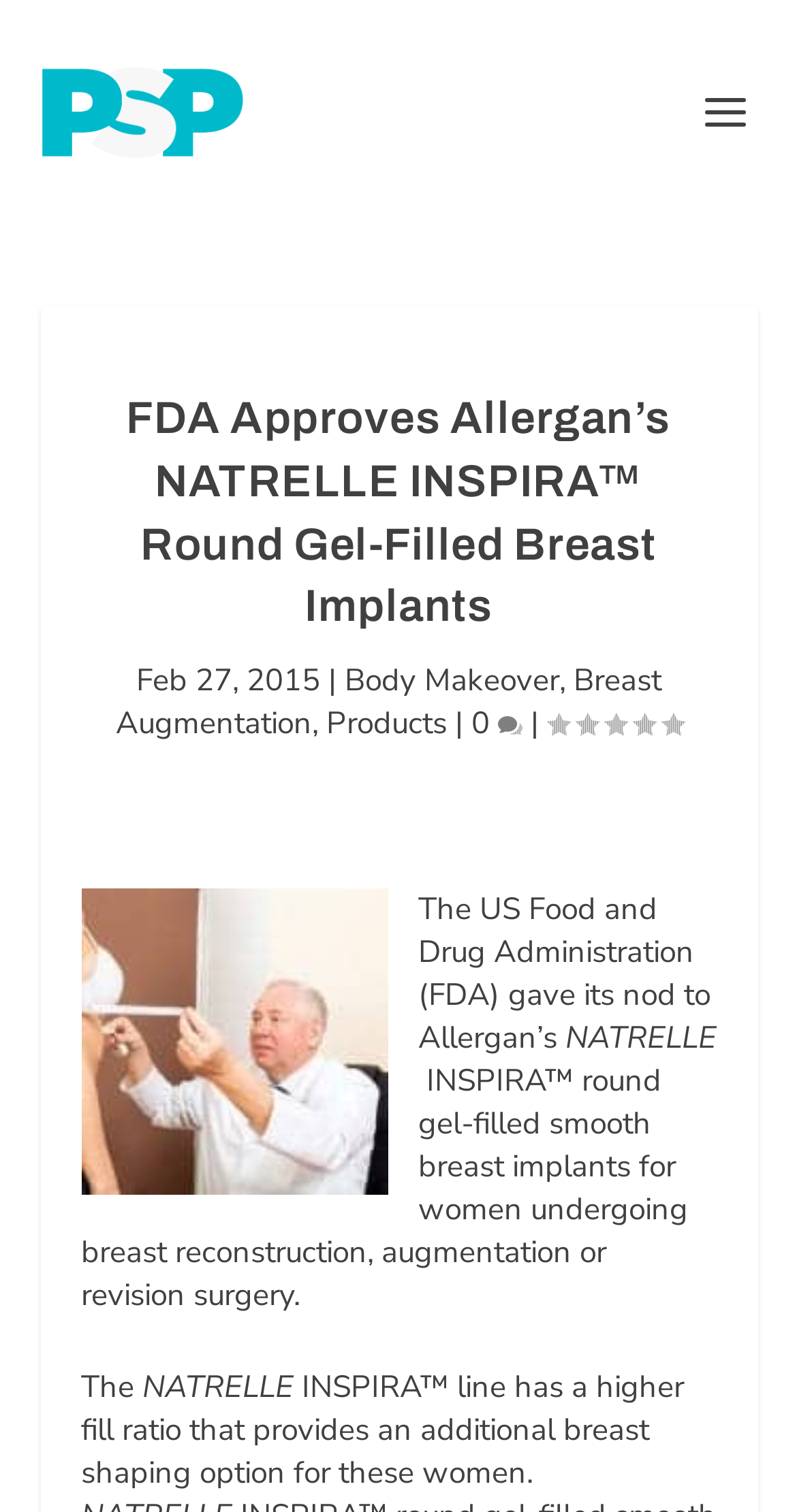Please provide a detailed answer to the question below by examining the image:
What is the date of the FDA approval?

I found the date of the FDA approval by looking at the static text element with the content 'Feb 27, 2015' which is located below the main heading.